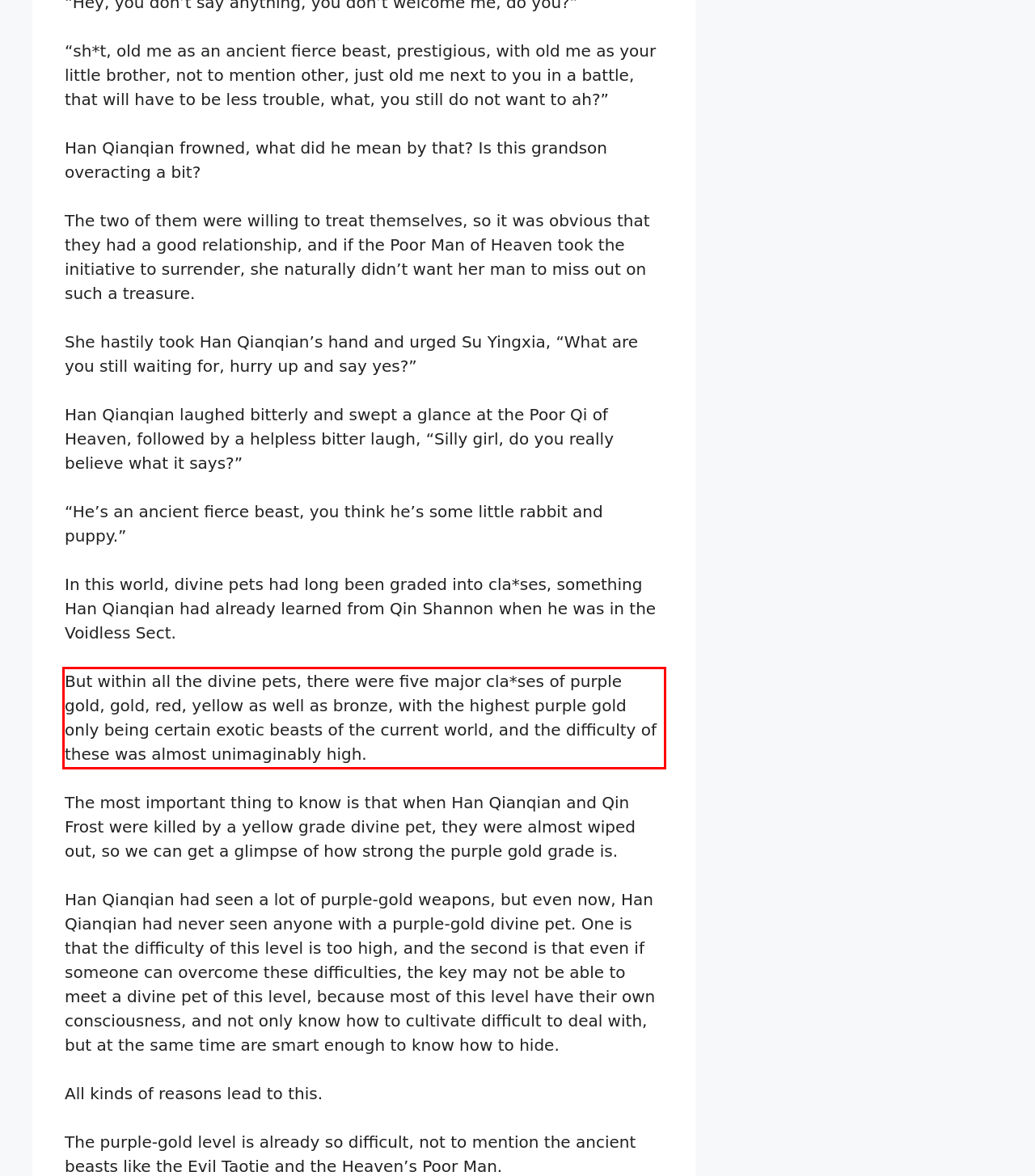Perform OCR on the text inside the red-bordered box in the provided screenshot and output the content.

But within all the divine pets, there were five major cla*ses of purple gold, gold, red, yellow as well as bronze, with the highest purple gold only being certain exotic beasts of the current world, and the difficulty of these was almost unimaginably high.